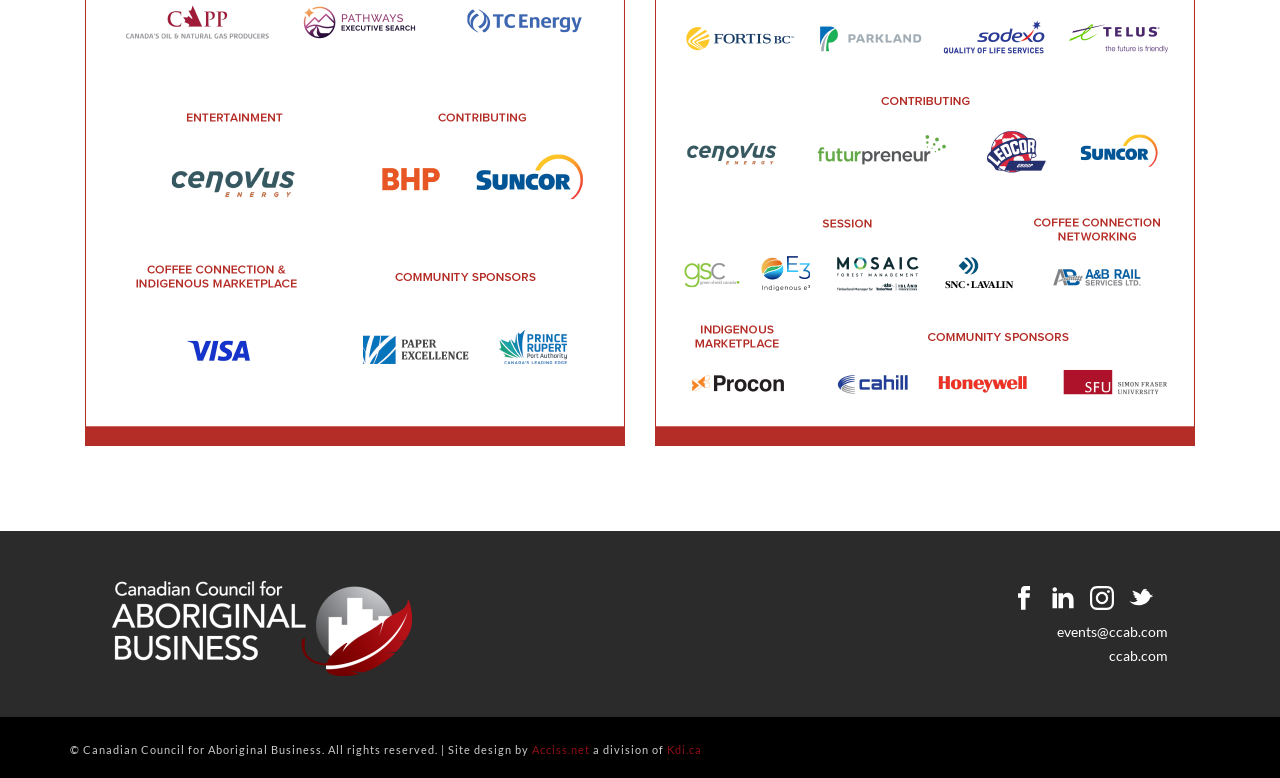Determine the coordinates of the bounding box for the clickable area needed to execute this instruction: "Follow Us on instagram".

[0.851, 0.754, 0.87, 0.787]